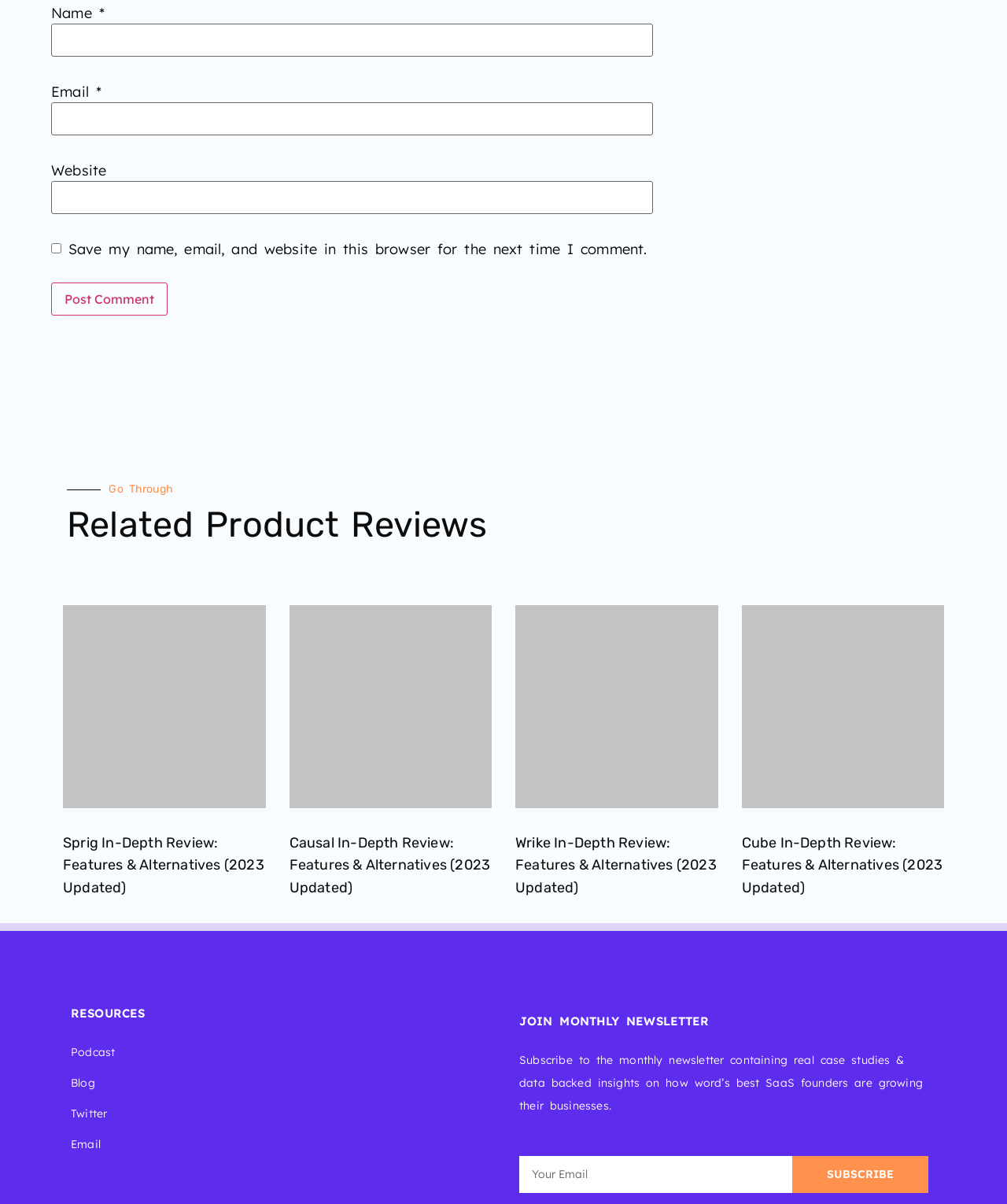Find the bounding box coordinates of the clickable area that will achieve the following instruction: "Click the Post Comment button".

[0.051, 0.235, 0.166, 0.262]